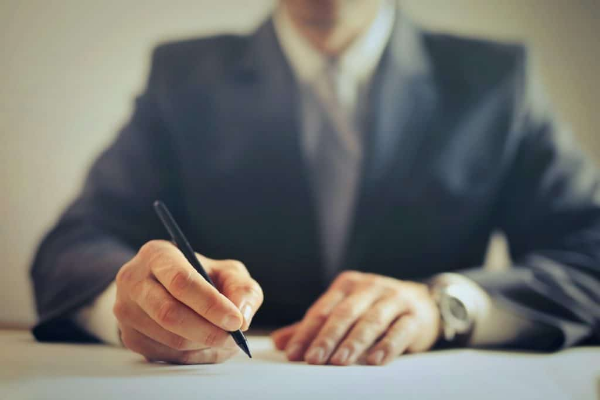What is the setting of the image?
Please provide a comprehensive and detailed answer to the question.

The image is set in a professional setting, with the individual sitting at a desk, conveying a sense of seriousness and professionalism, aligning with the theme of legal expertise and decision-making.